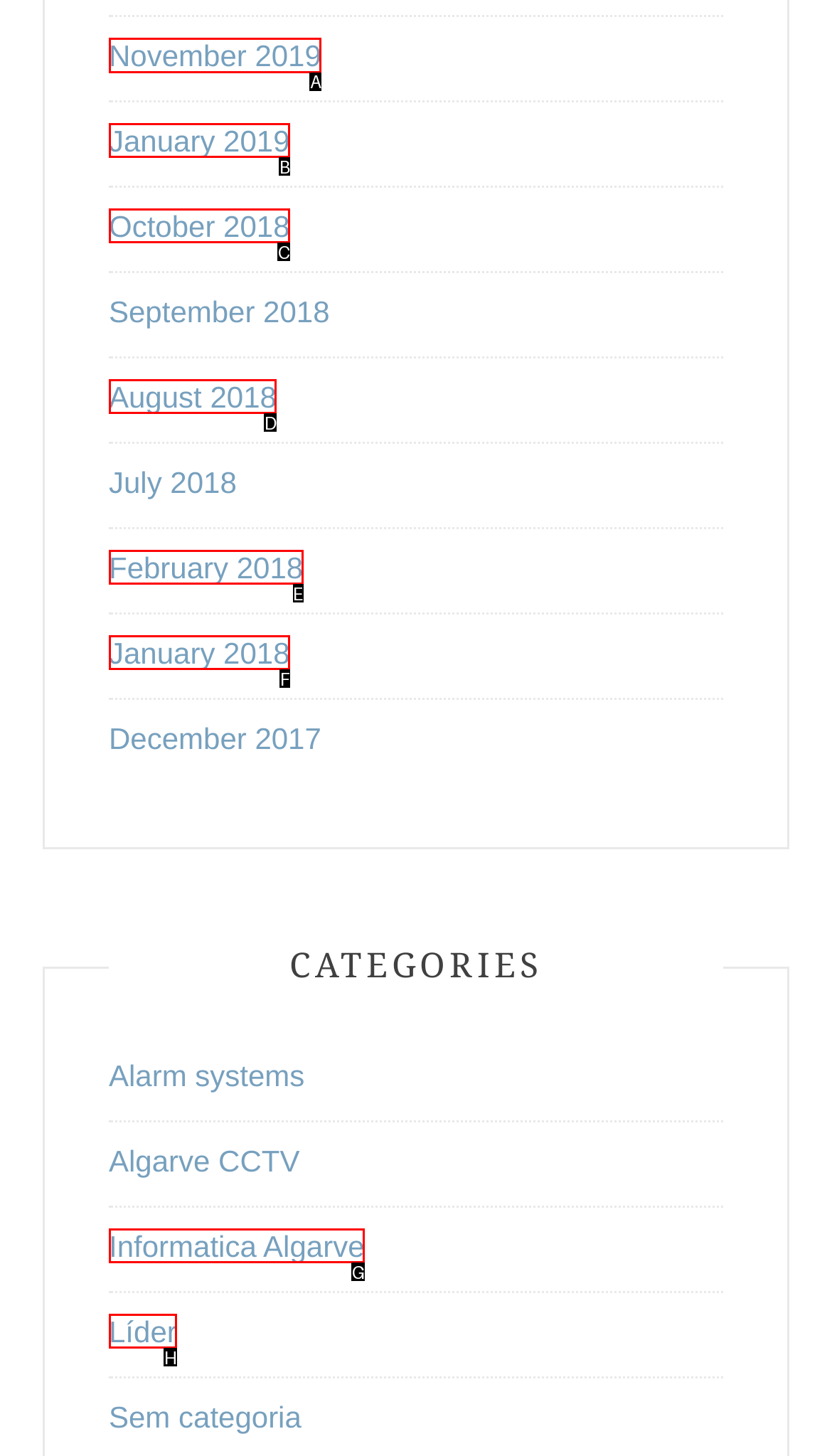Based on the choices marked in the screenshot, which letter represents the correct UI element to perform the task: View November 2019?

A